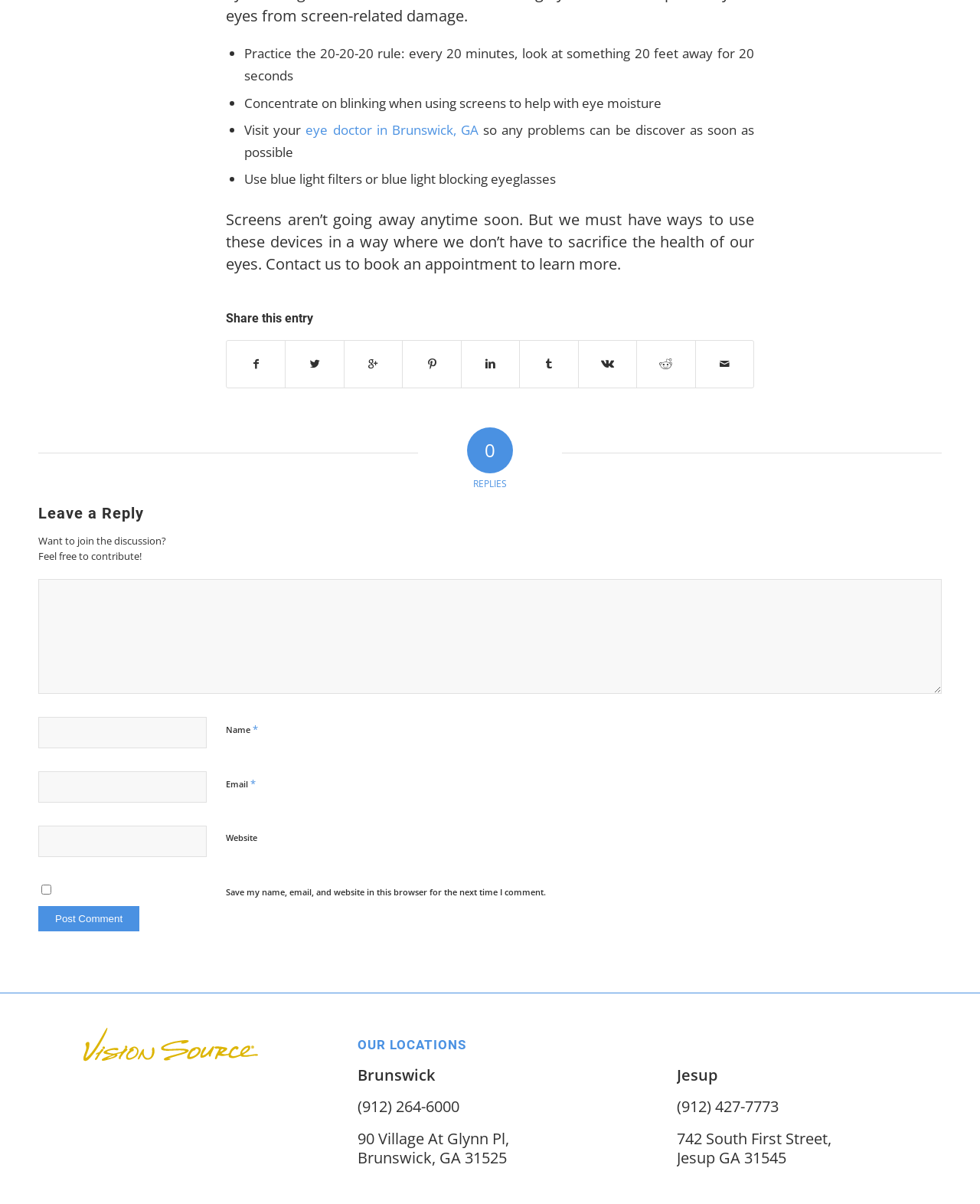Using floating point numbers between 0 and 1, provide the bounding box coordinates in the format (top-left x, top-left y, bottom-right x, bottom-right y). Locate the UI element described here: Overcoming Fear

None